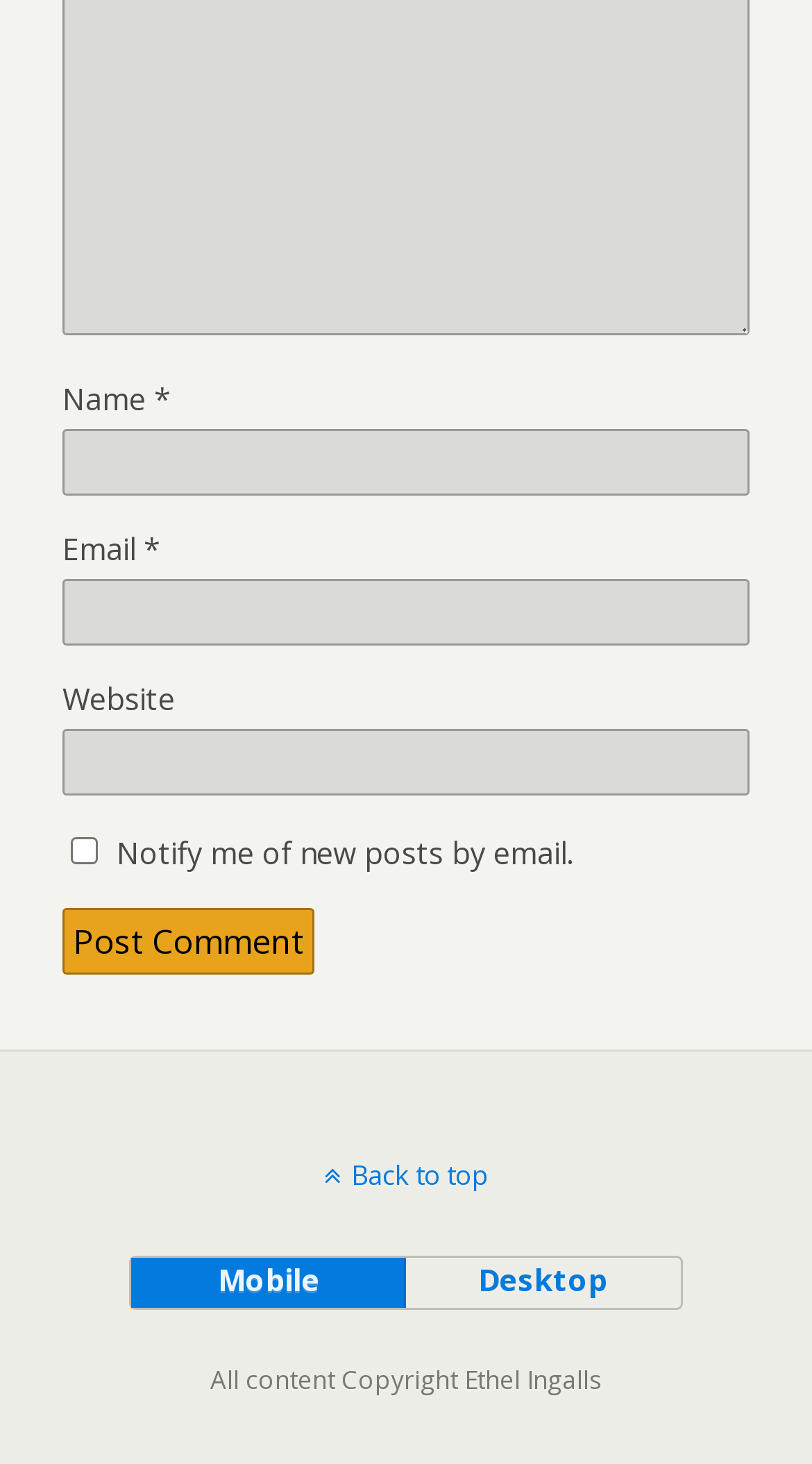Please provide a one-word or phrase answer to the question: 
How many buttons are there in the form?

2